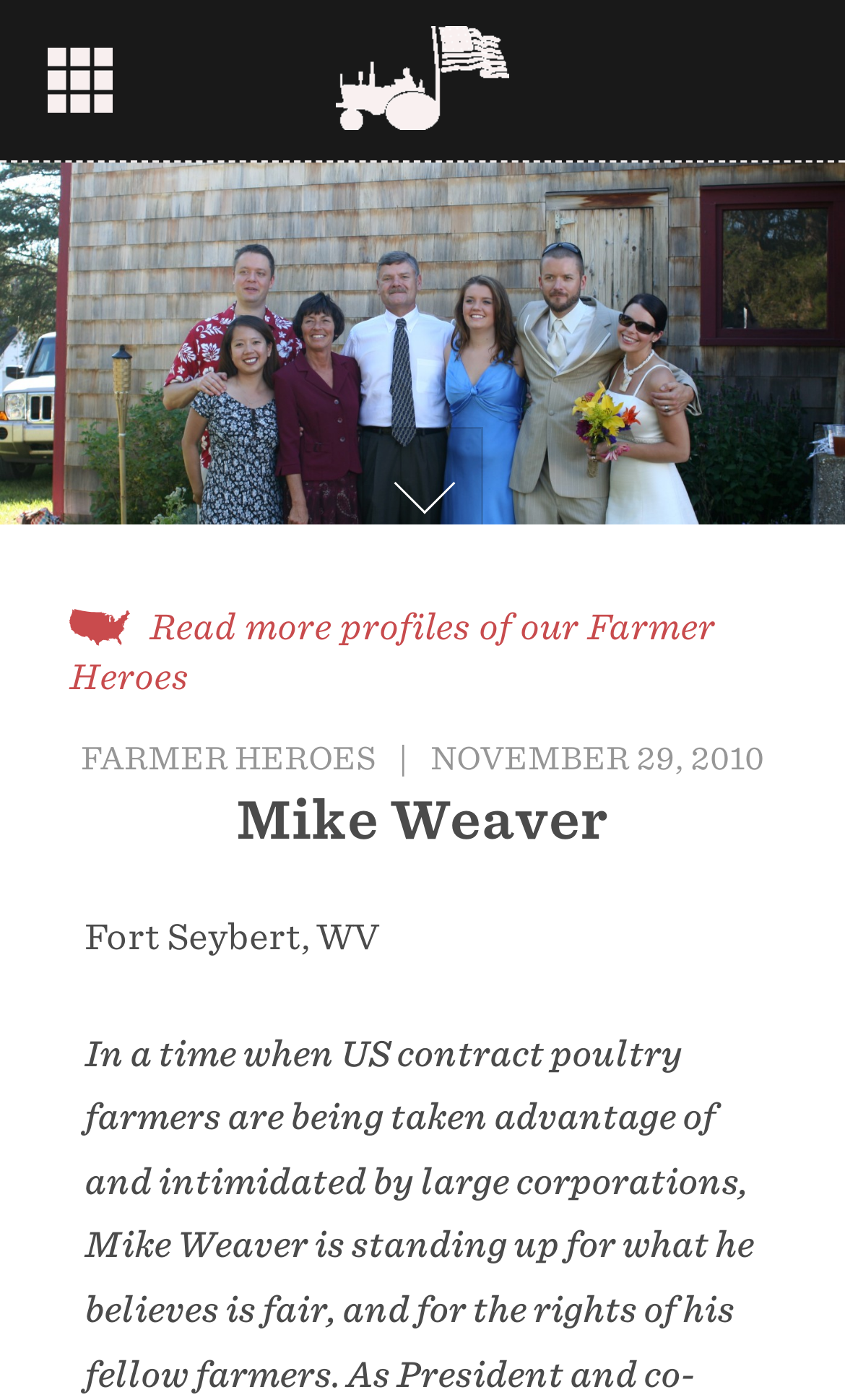What is the location of Mike Weaver?
Can you offer a detailed and complete answer to this question?

I found the answer by looking at the subheading under Mike Weaver's name, which mentions his location as Fort Seybert, WV.